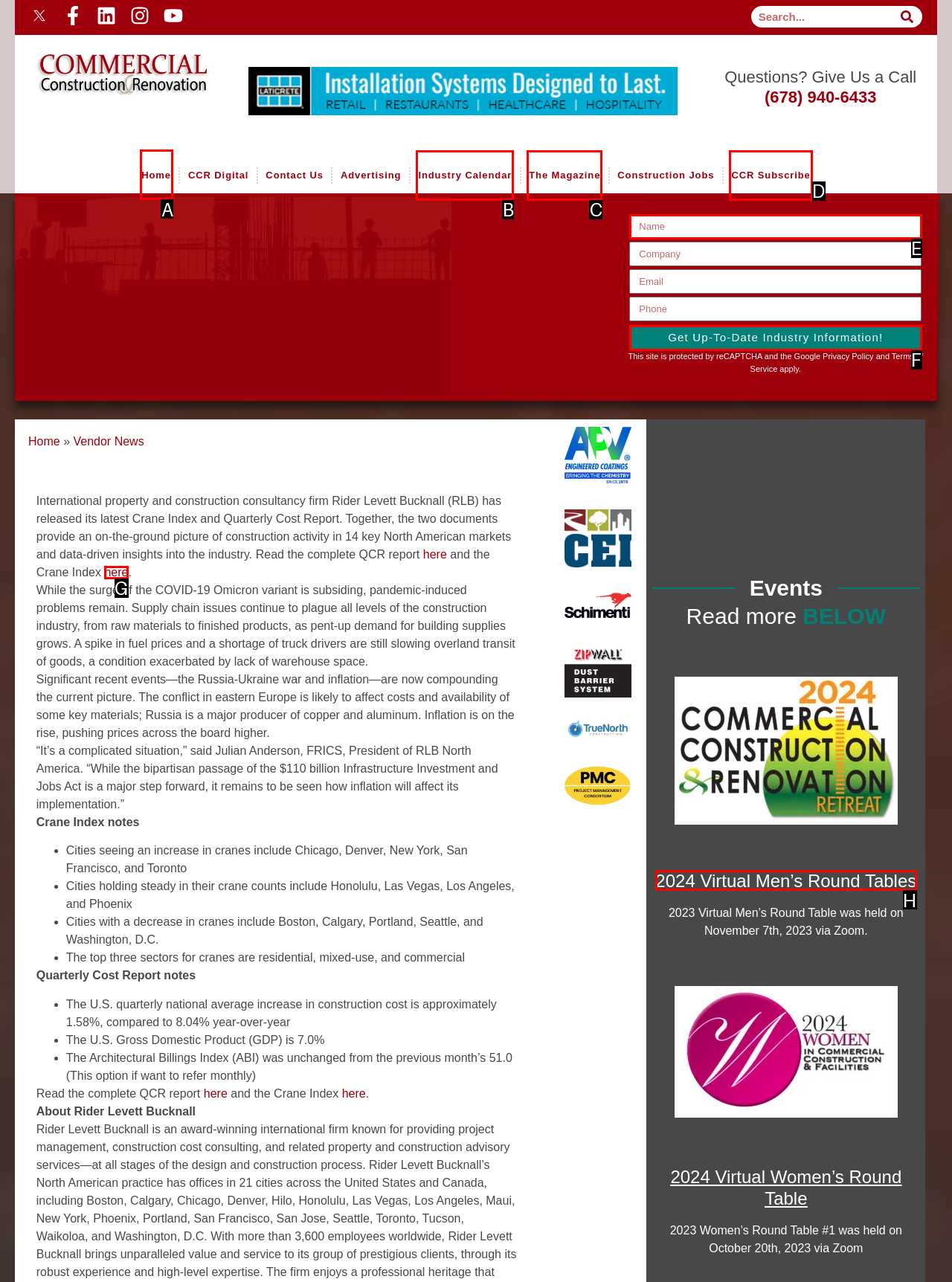Which UI element's letter should be clicked to achieve the task: Go to Home
Provide the letter of the correct choice directly.

A